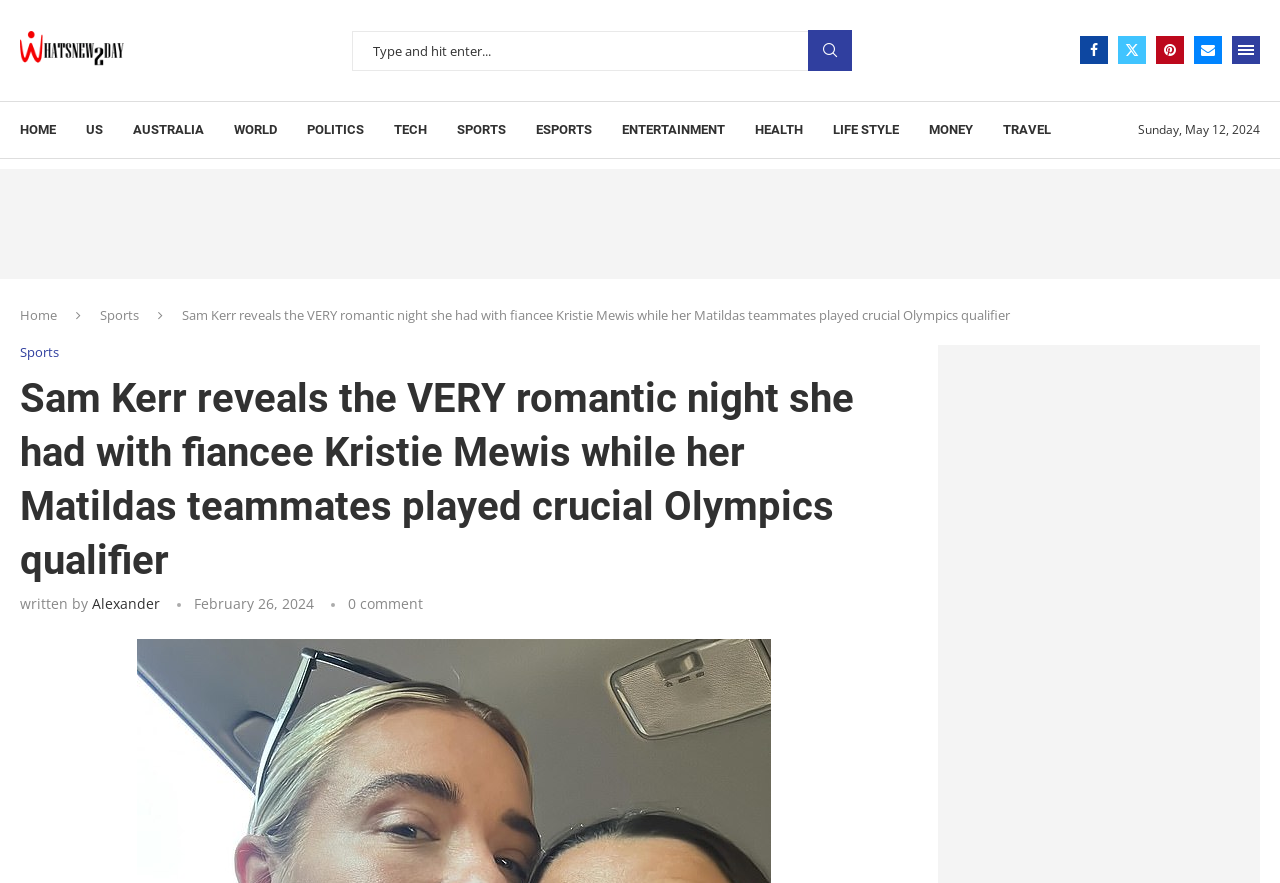Can you specify the bounding box coordinates for the region that should be clicked to fulfill this instruction: "View sports news".

[0.357, 0.115, 0.395, 0.179]